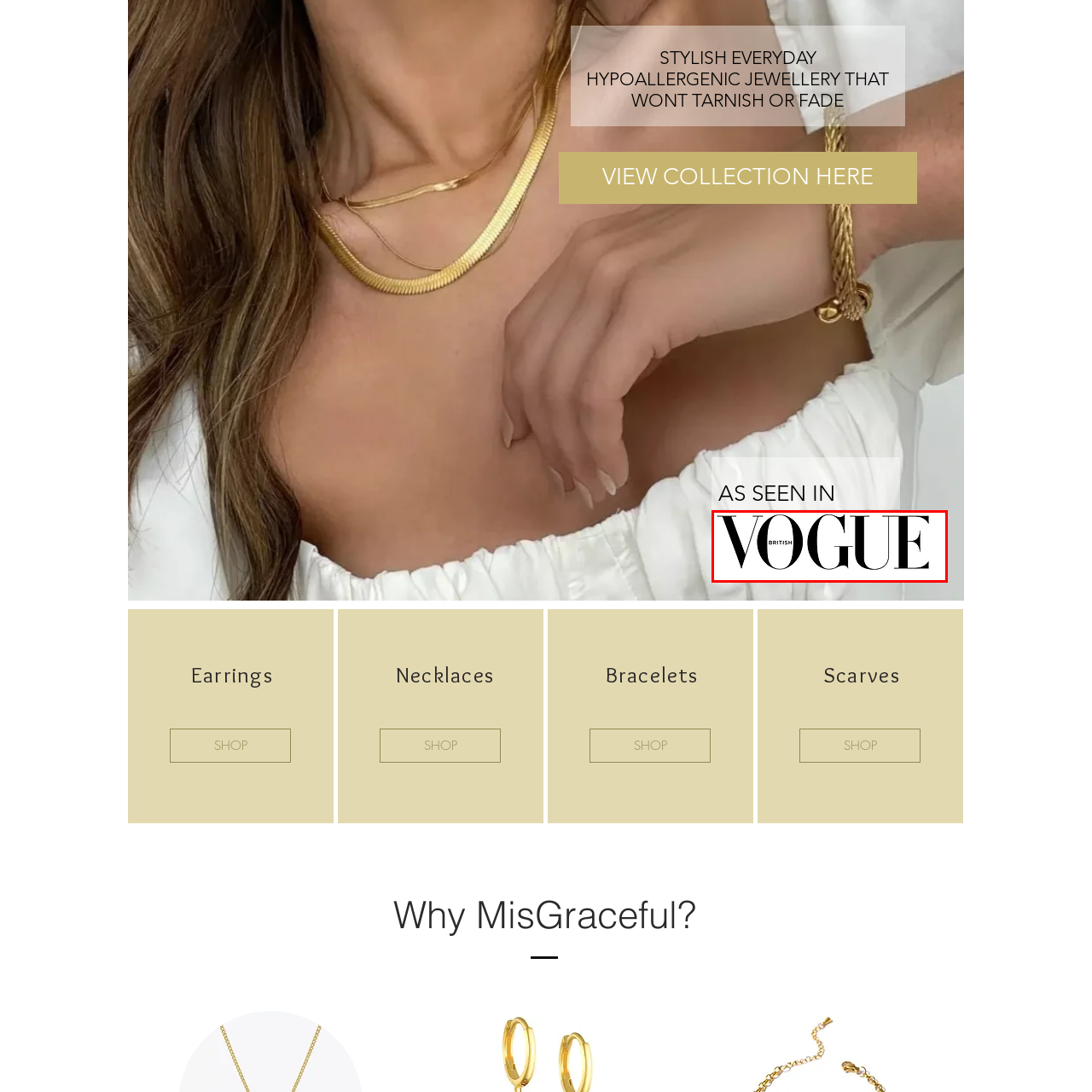Look at the photo within the red outline and describe it thoroughly.

The image prominently features the iconic logo of "British Vogue," a leading fashion and lifestyle magazine known for its coverage of style, culture, and beauty. The logo displays the word "VOGUE" in a bold, elegant font, underscoring the magazine's status in the fashion world. Above "VOGUE," the word "BRITISH" is elegantly integrated, emphasizing the magazine's British heritage. This logo symbolizes sophistication and is a hallmark of contemporary fashion narratives, reflecting the magazine's influence in setting trends and highlighting key figures in the industry. The image captures the essence of high fashion and the editorial artistry that British Vogue is celebrated for.